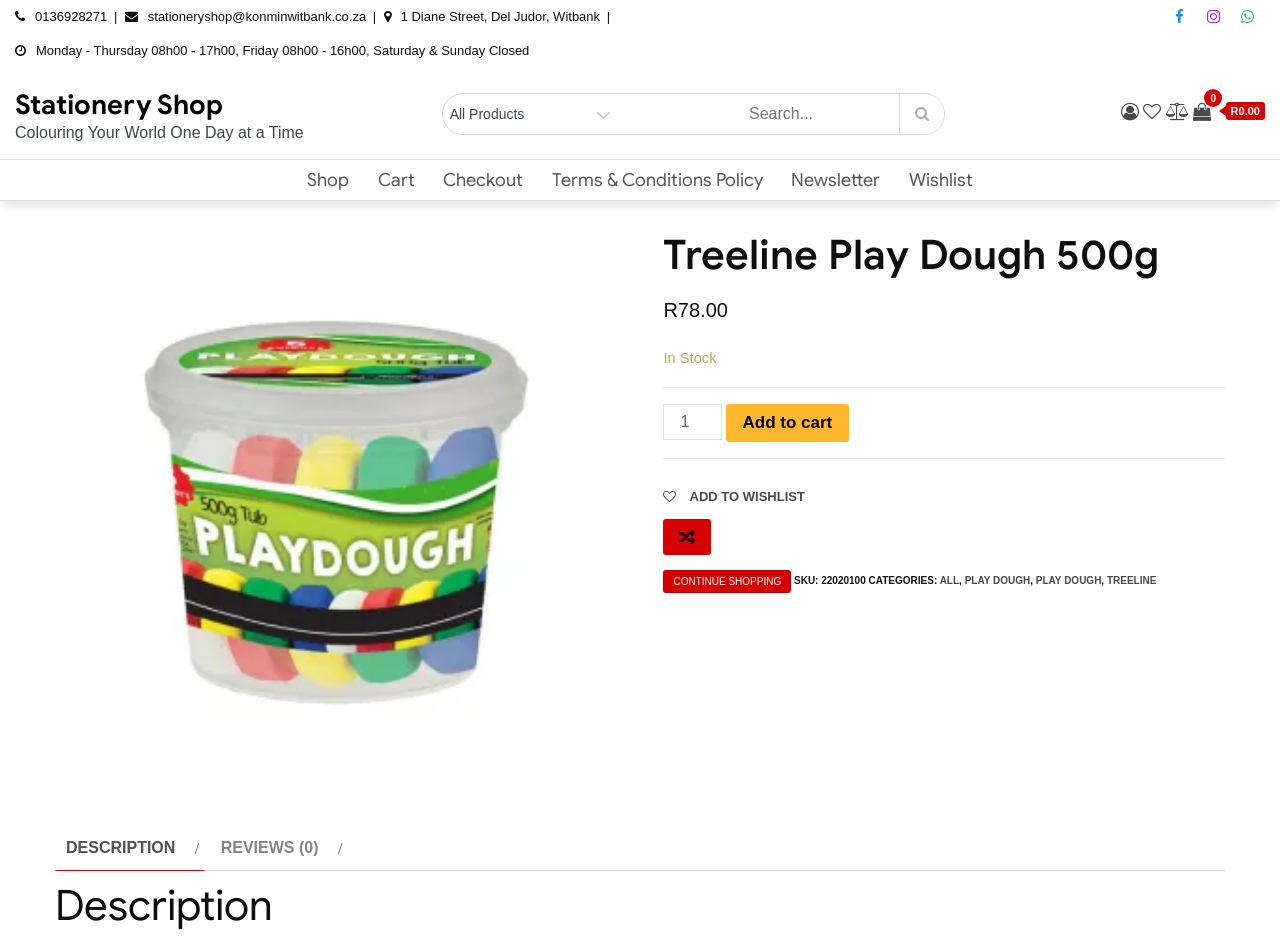What is the current stock status of the Treeline Play Dough 500g?
Using the visual information, respond with a single word or phrase.

In Stock